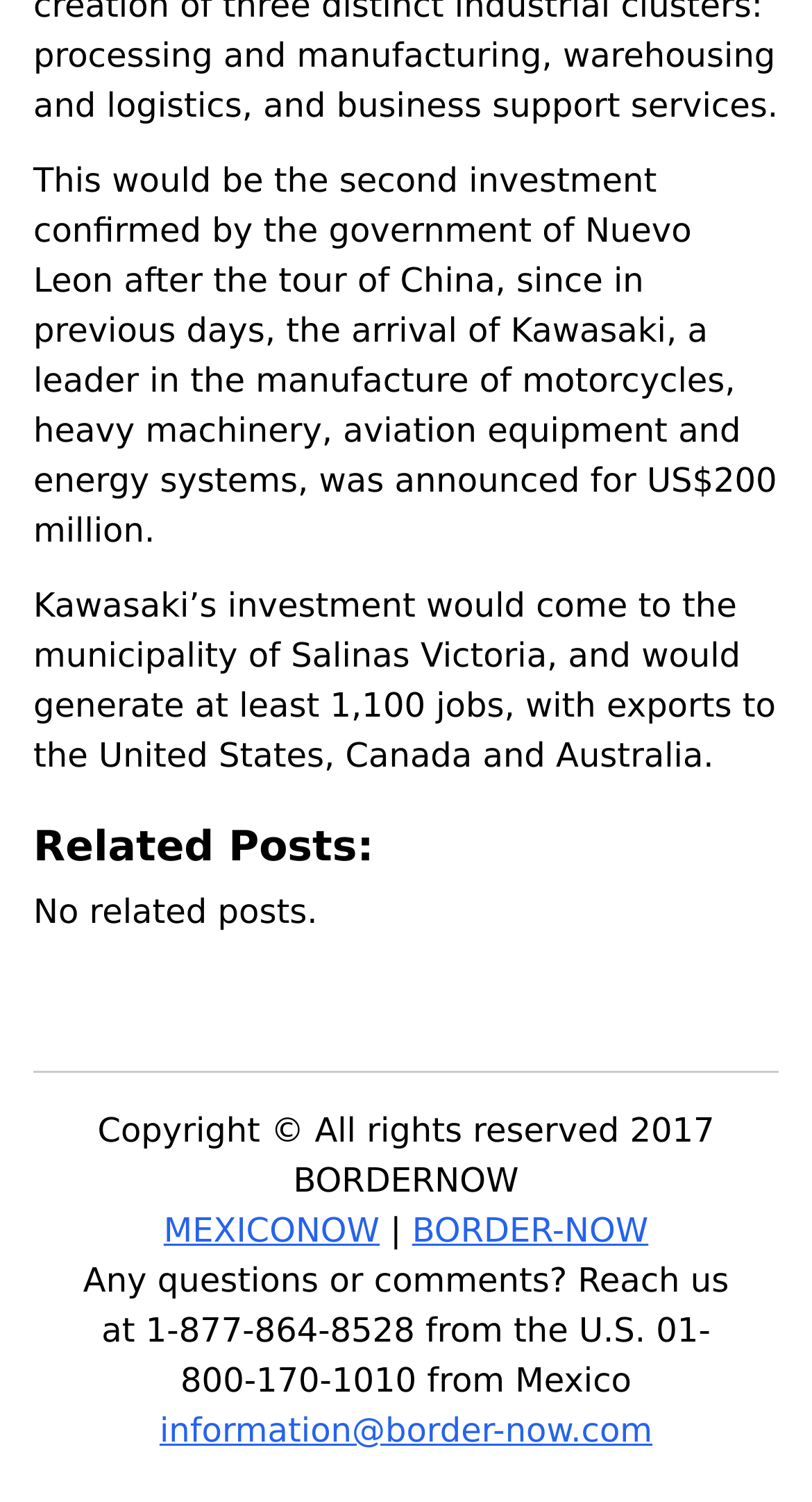Based on the image, please elaborate on the answer to the following question:
What is the phone number to reach from Mexico?

The phone number to reach from Mexico is mentioned at the bottom of the page, which is 01-800-170-1010.